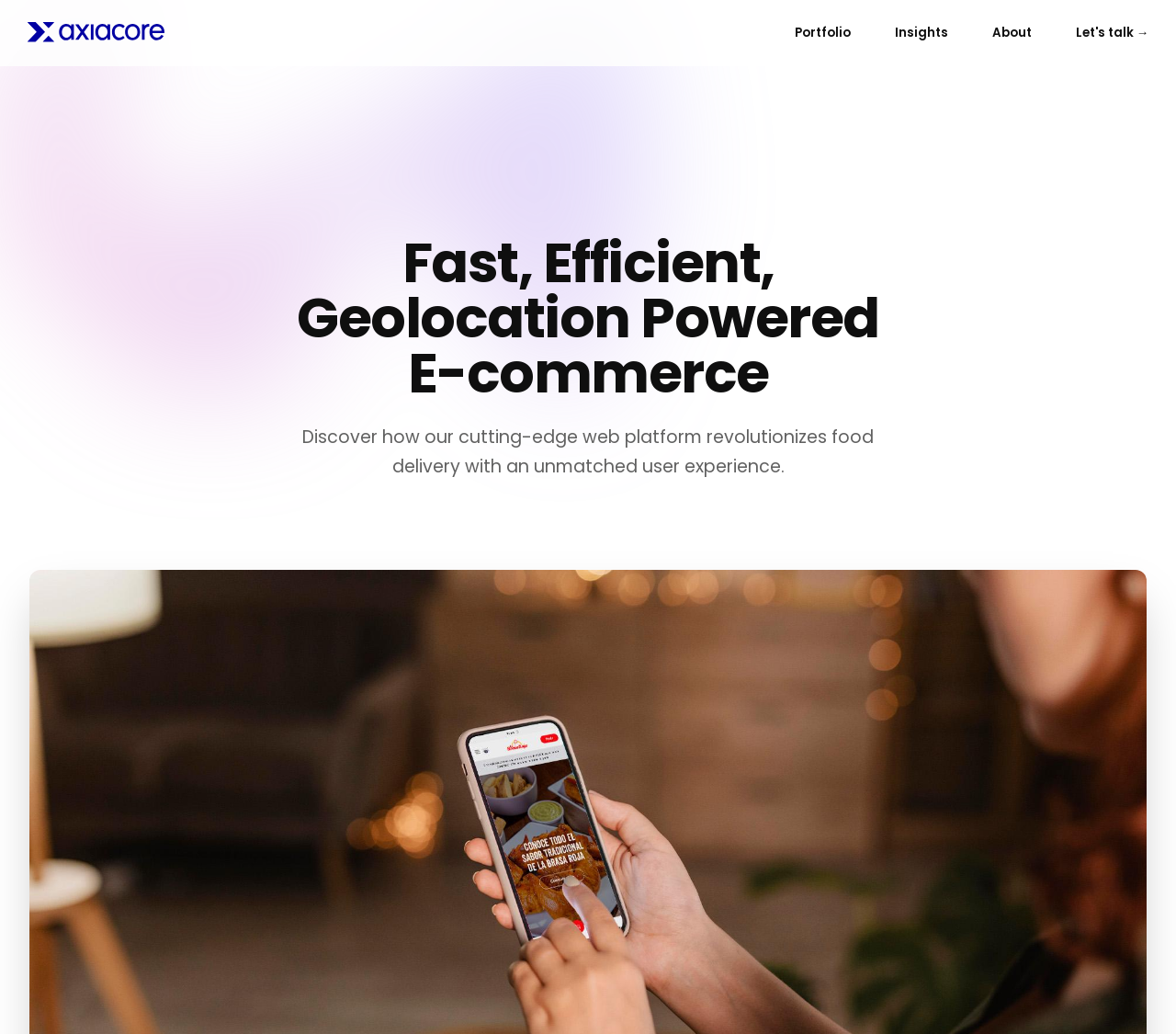Locate the bounding box coordinates of the UI element described by: "Portfolio". The bounding box coordinates should consist of four float numbers between 0 and 1, i.e., [left, top, right, bottom].

[0.676, 0.021, 0.723, 0.043]